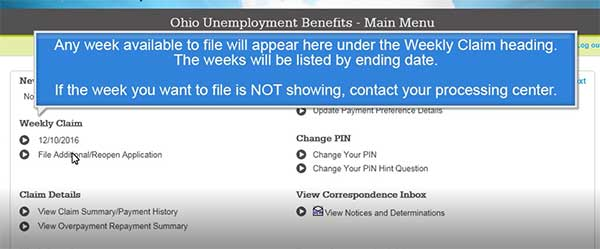Generate an elaborate caption that includes all aspects of the image.

This image displays the "Weekly Claim" section of the Ohio Unemployment Benefits main menu, providing crucial information for claimants. At the top, there is a blue notification banner that specifies, "Any week available to file will appear here under the Weekly Claim heading. The weeks will be listed by ending date. If the week you want to file is NOT showing, contact your processing center." Below this banner, the date "12/10/2016" is prominently featured, indicating the week for which claims can be filed. Additionally, there is an option labeled "File Additional/Reopen Application," which suggests that users can take further action regarding their claims. On the left side, other functional areas include options to view claim summaries, change the PIN, and access correspondence inbox settings, reflecting a user-friendly interface designed to assist claimants in managing their unemployment benefits effectively.